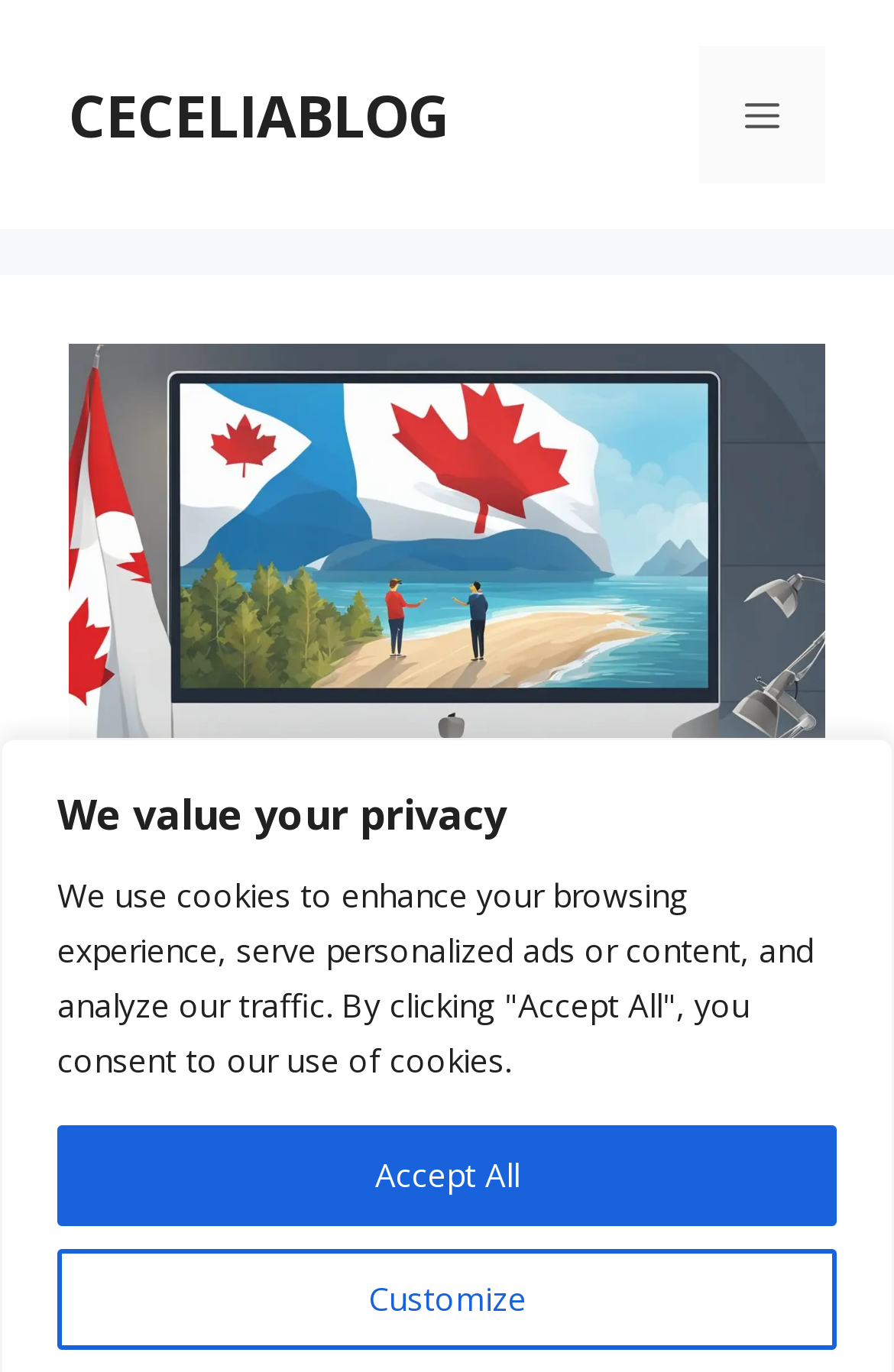Provide a single word or phrase answer to the question: 
What is the purpose of the 'Customize' button?

Customize privacy settings